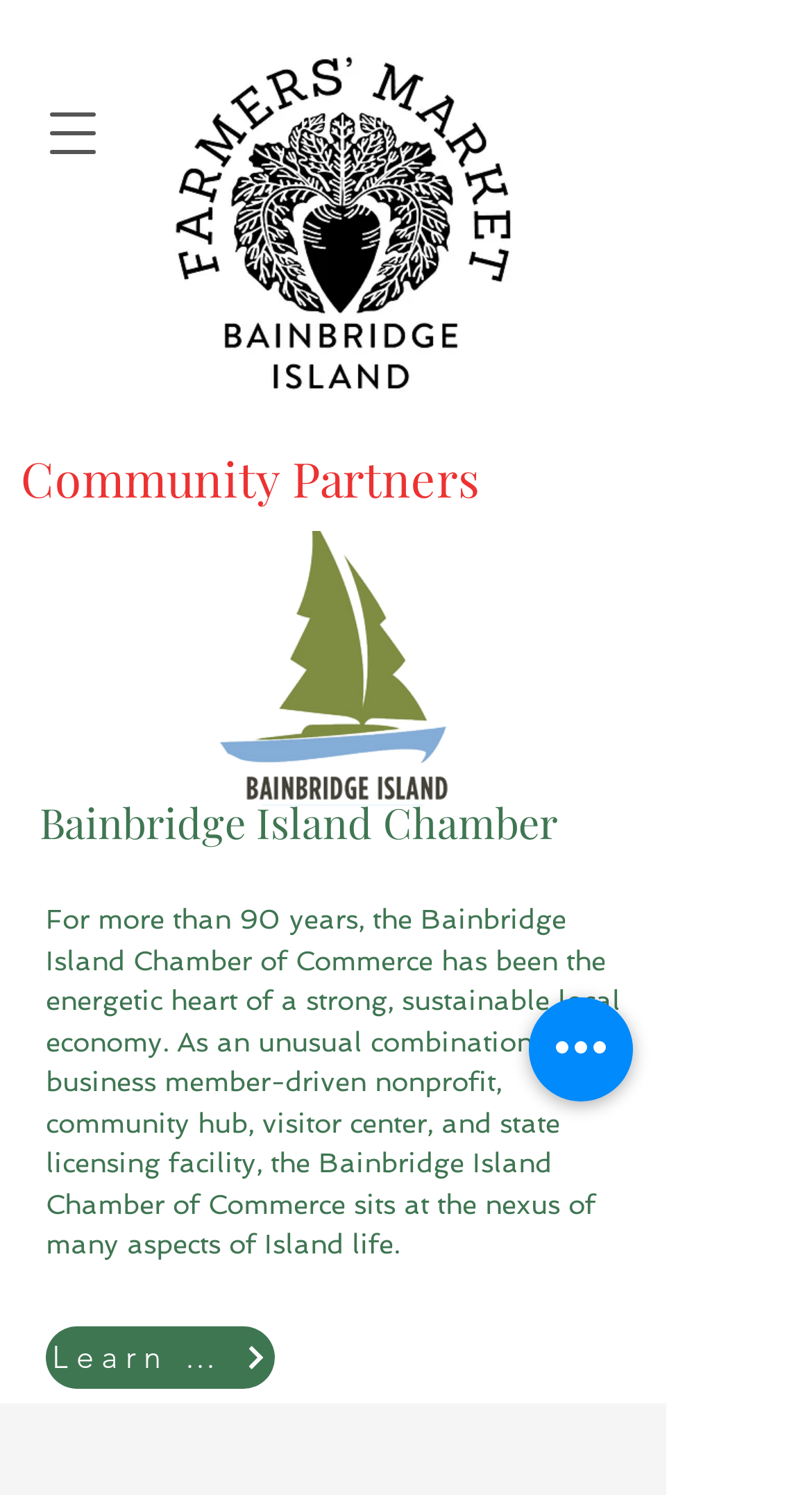What is the logo of the Bainbridge Island Chamber of Commerce?
From the screenshot, supply a one-word or short-phrase answer.

BI Chamber of Commerce Logo_edited.png